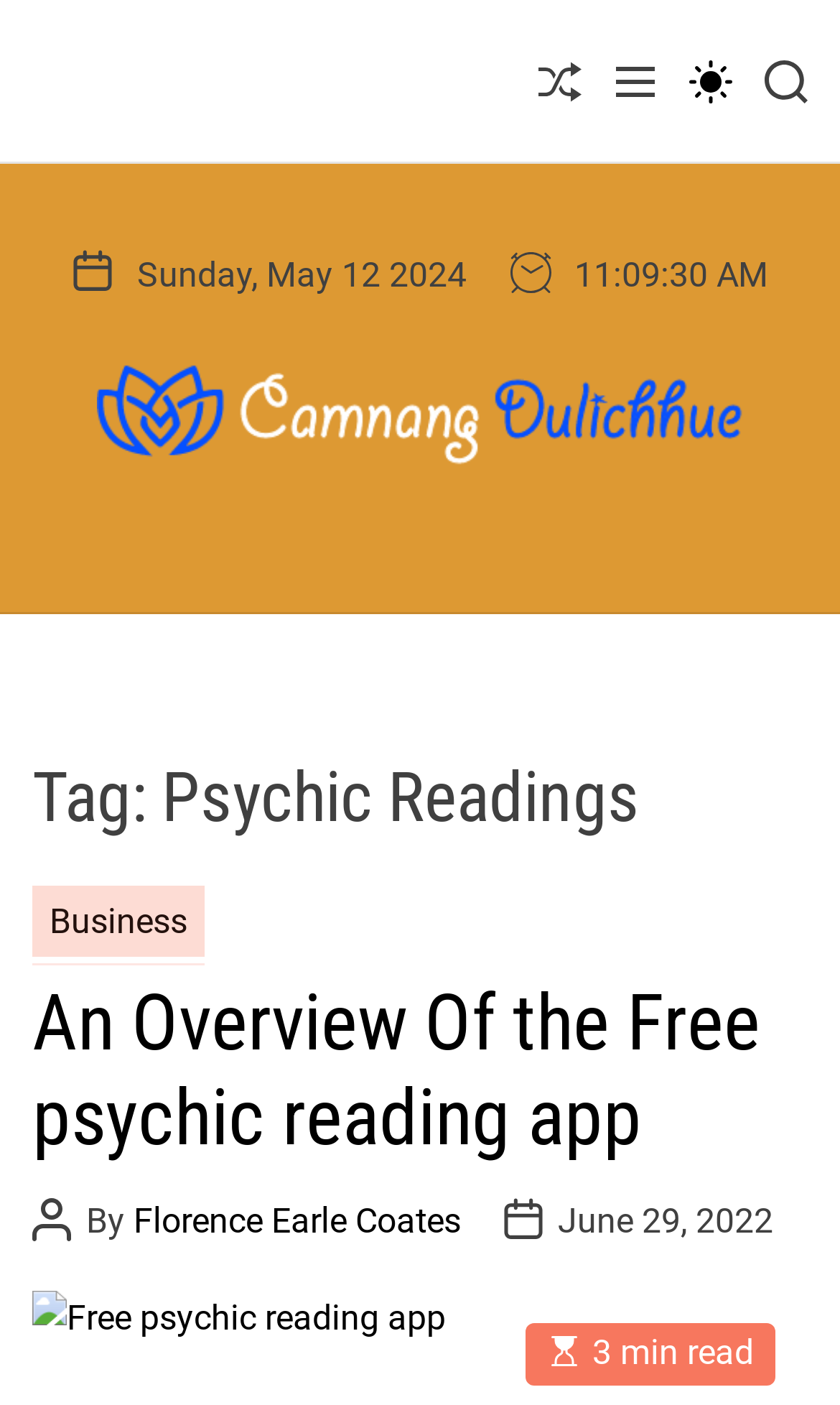Based on the image, please respond to the question with as much detail as possible:
What is the current day of the week?

I found the current day of the week by looking at the text 'Sunday, May 12 2024' which is located at the top of the webpage.